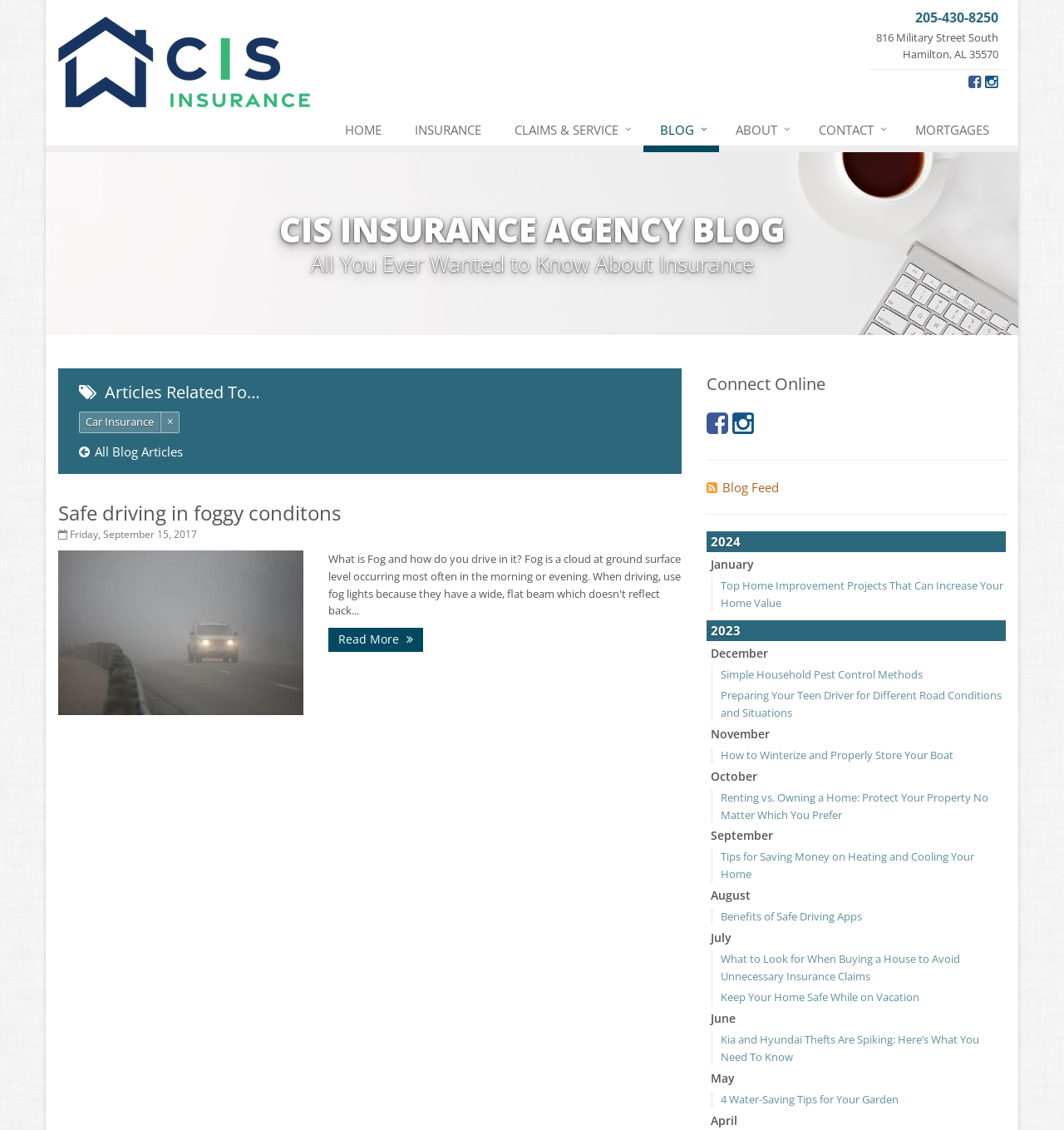Respond concisely with one word or phrase to the following query:
What is the purpose of the 'Scroll Back to Top' button?

To scroll back to the top of the webpage